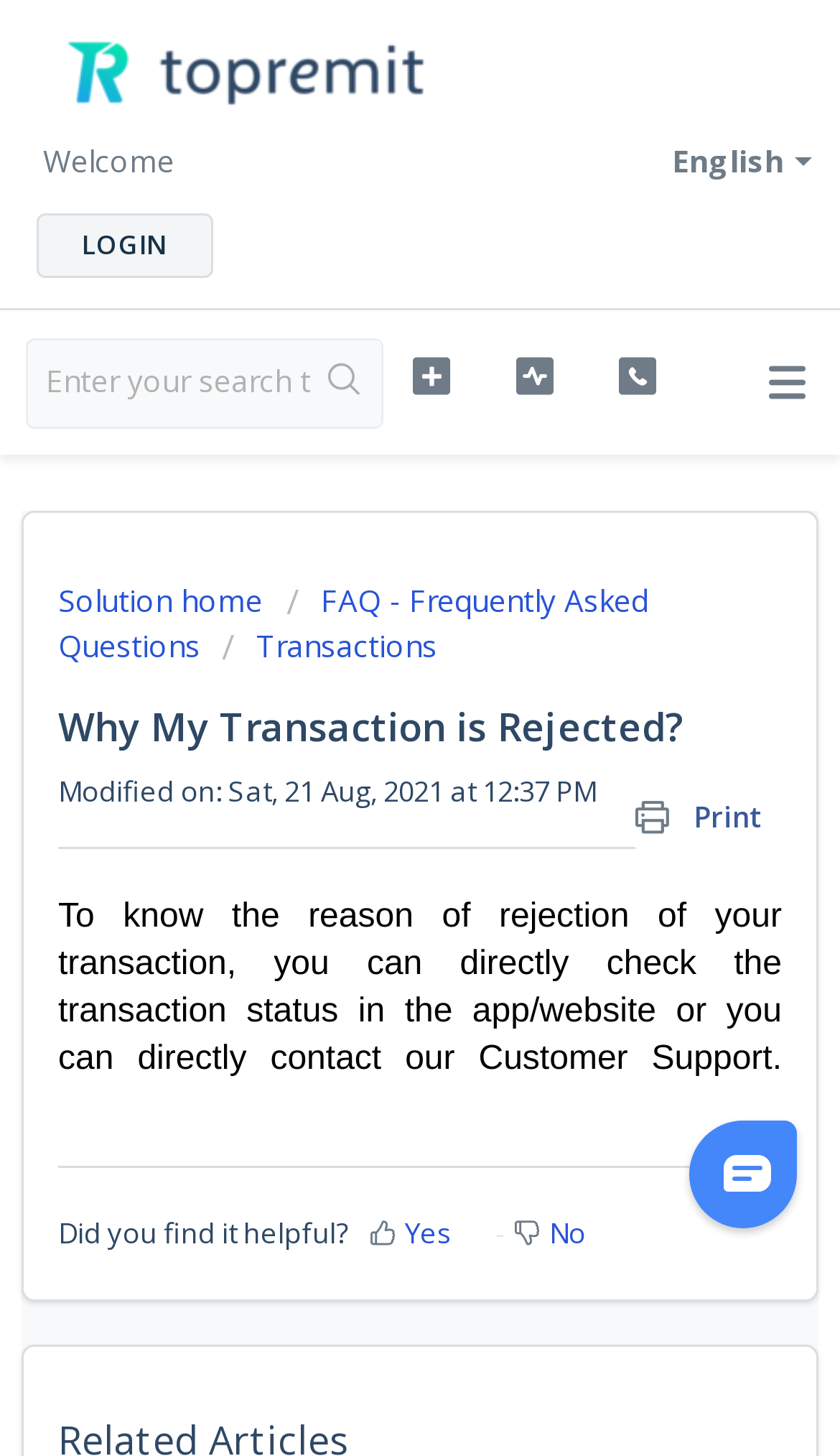What is the purpose of this webpage?
Refer to the image and offer an in-depth and detailed answer to the question.

Based on the webpage content, it appears that the purpose of this webpage is to help users understand why their transaction was rejected. The webpage provides information on how to check the transaction status and contact customer support.